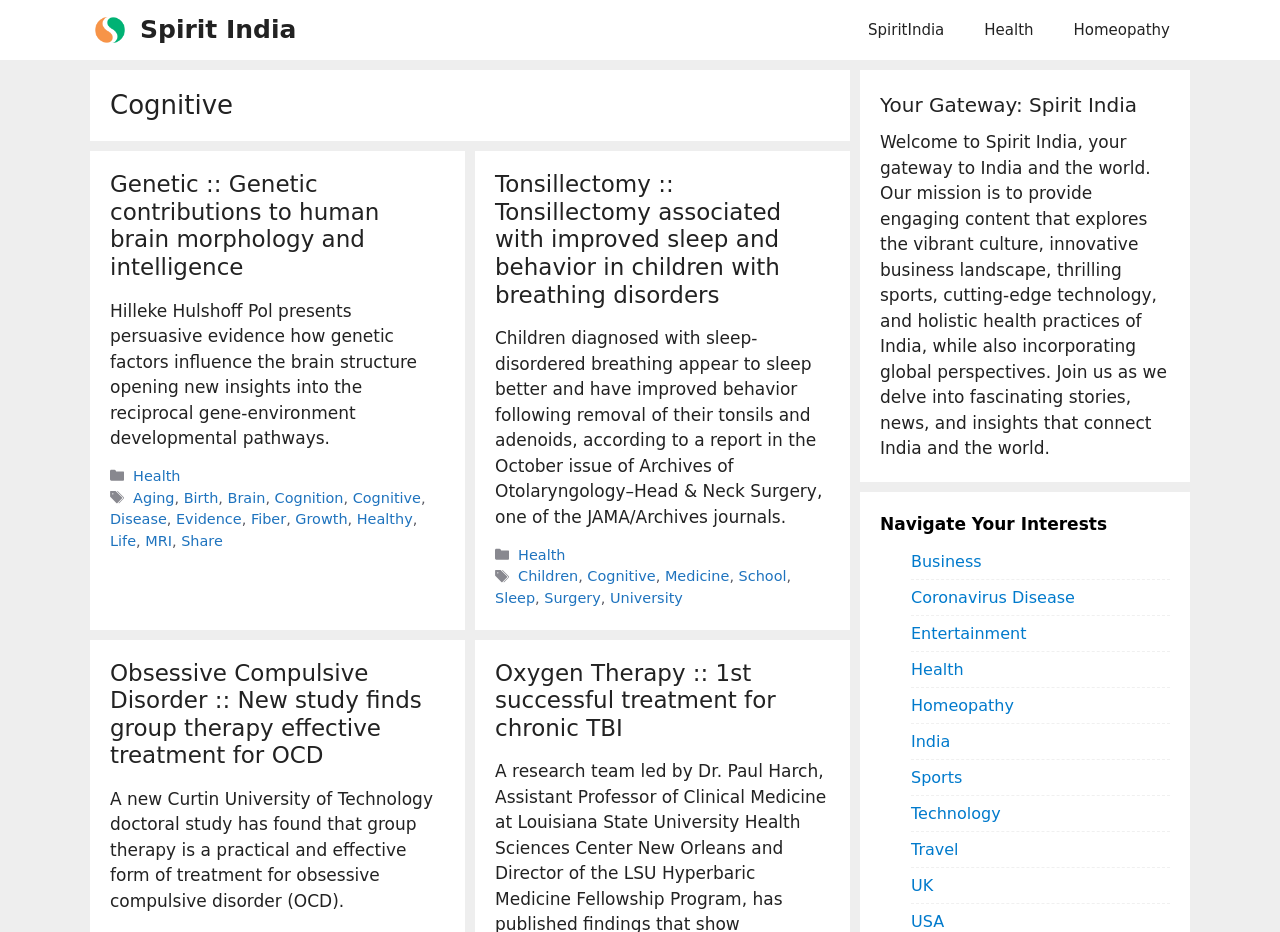Based on the image, provide a detailed response to the question:
What is the purpose of the website?

I found the answer by looking at the complementary section at the bottom of the webpage, where I found a description of the website's mission to provide engaging content about India and the world.